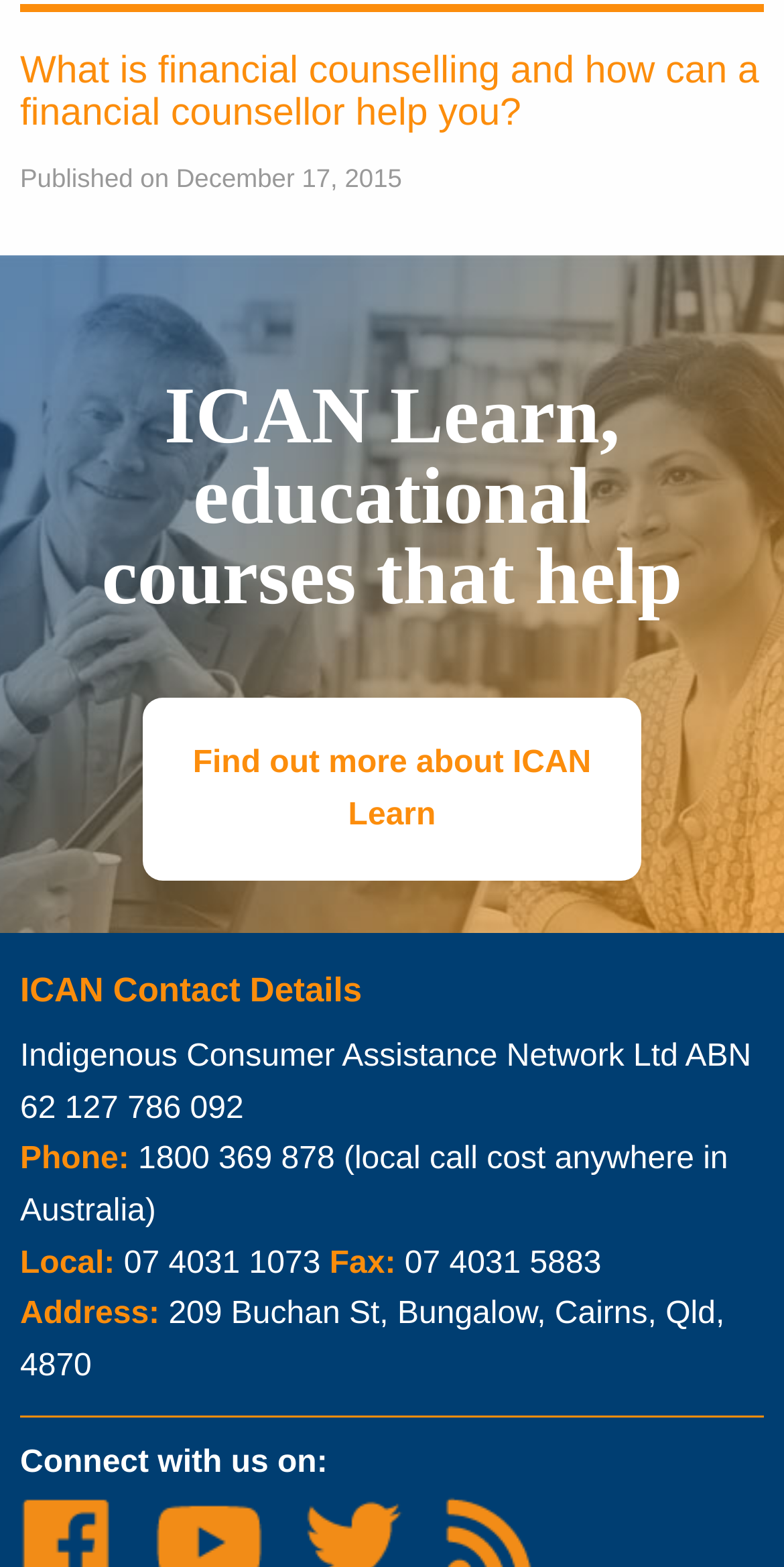Examine the image and give a thorough answer to the following question:
What is the topic of the main article?

The main article's heading is 'What is financial counselling and how can a financial counsellor help you?' which indicates that the topic of the article is financial counselling.